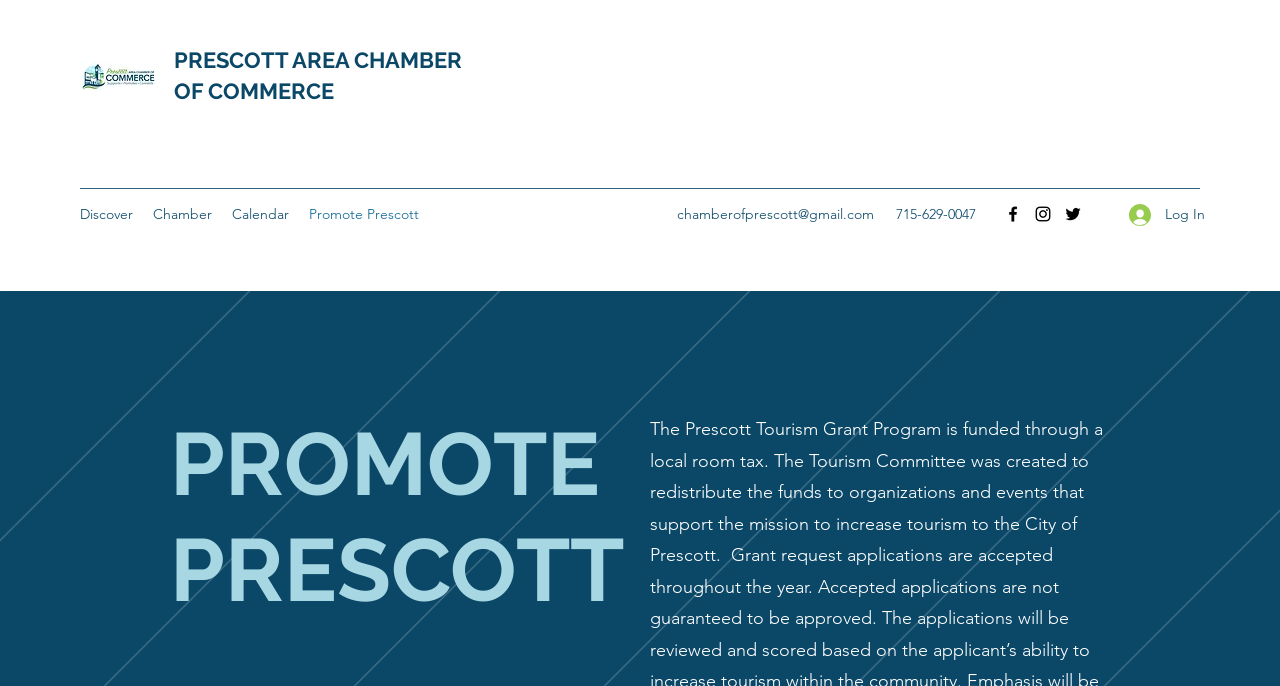Locate the bounding box coordinates of the element you need to click to accomplish the task described by this instruction: "Contact the chamber via email".

[0.529, 0.299, 0.683, 0.325]